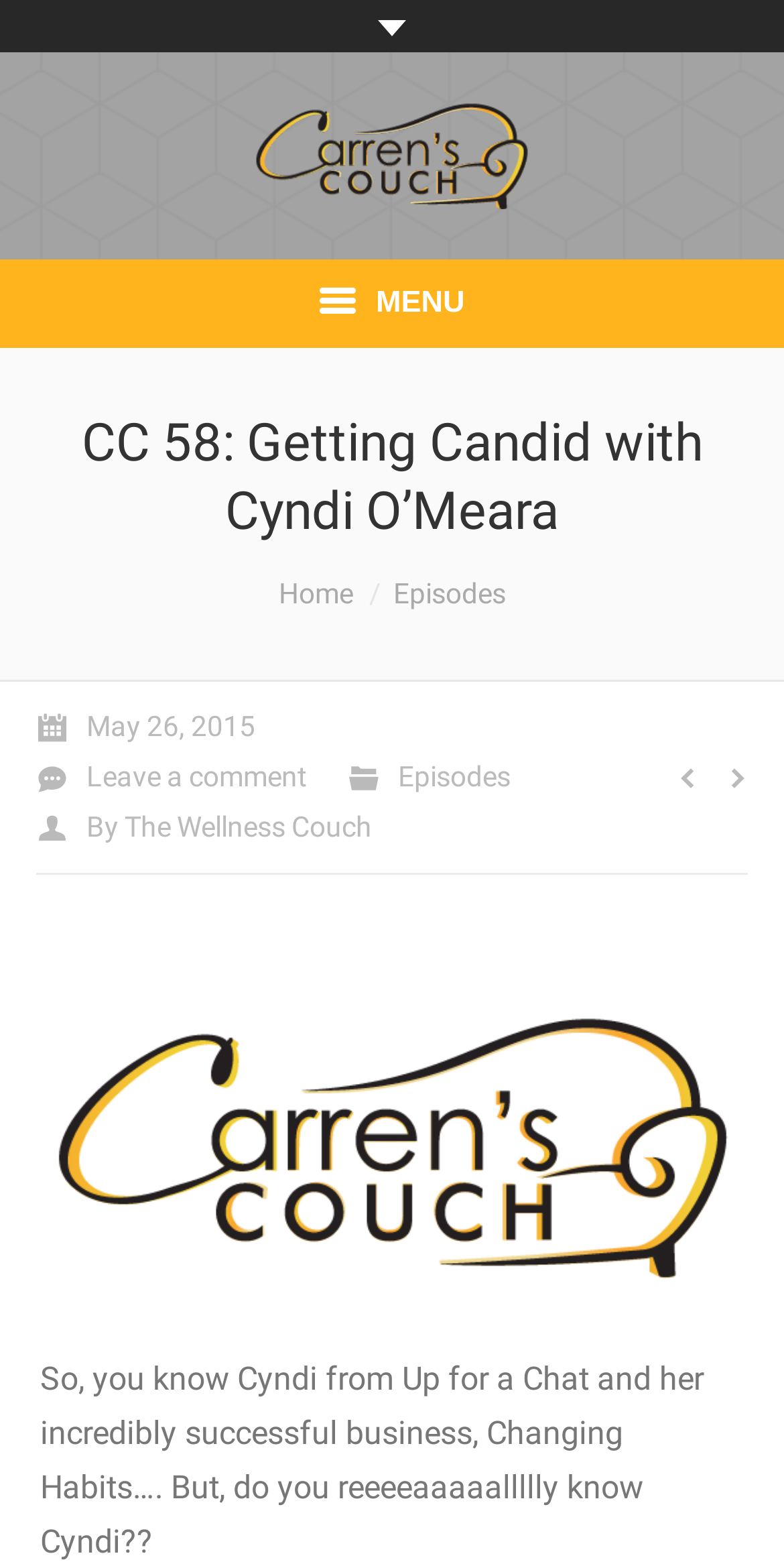Bounding box coordinates are specified in the format (top-left x, top-left y, bottom-right x, bottom-right y). All values are floating point numbers bounded between 0 and 1. Please provide the bounding box coordinate of the region this sentence describes: 0 Likes

None